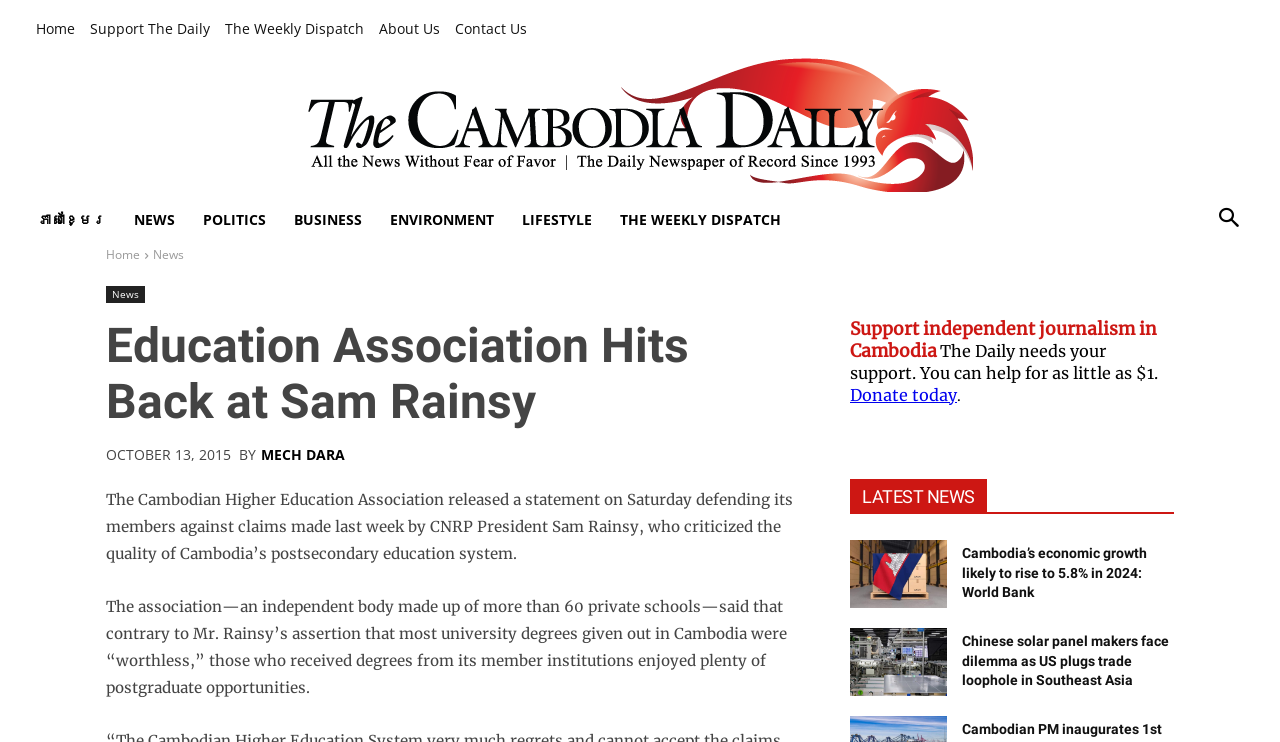Please answer the following question using a single word or phrase: Who criticized the quality of Cambodia’s postsecondary education system?

Sam Rainsy